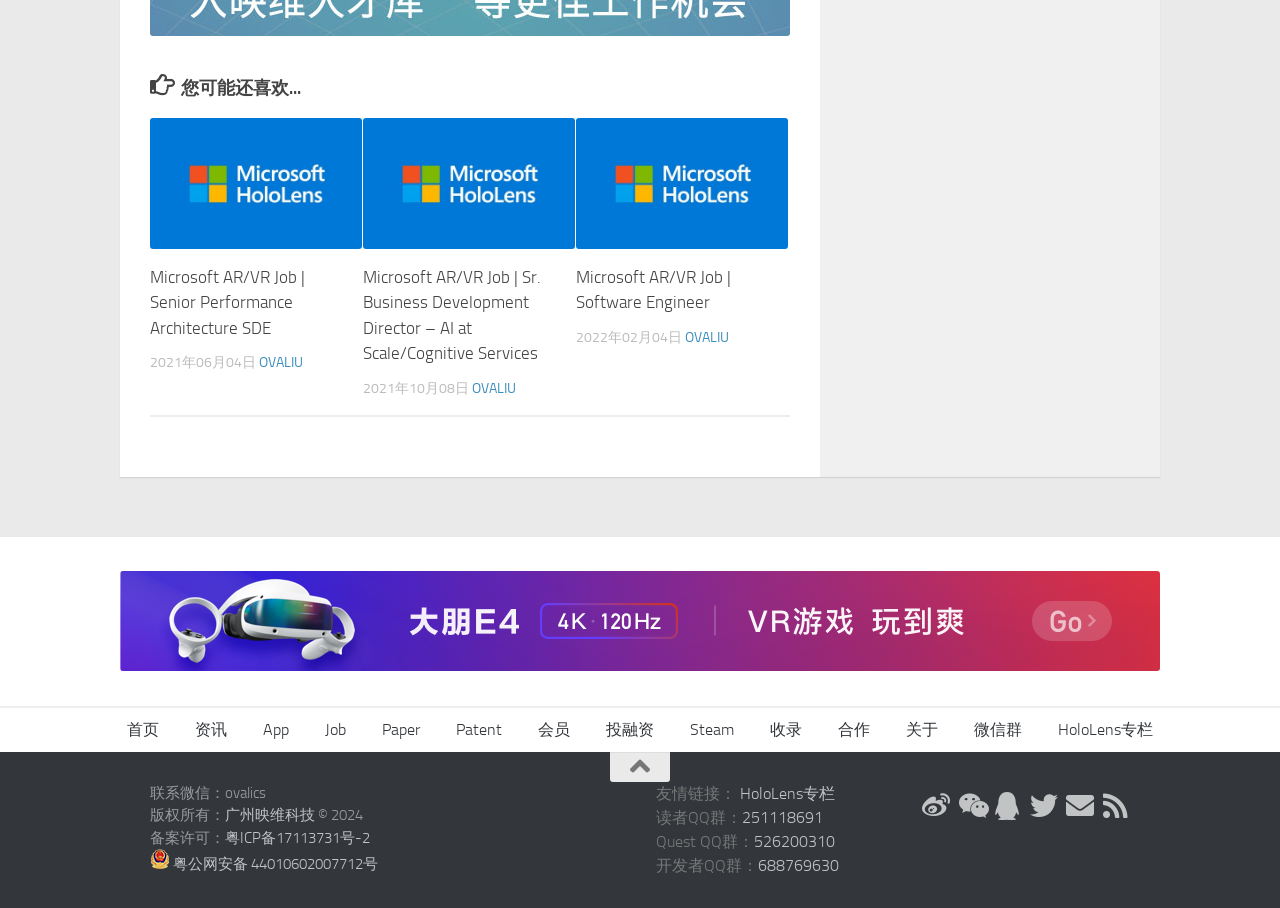What type of jobs are listed on this webpage?
We need a detailed and exhaustive answer to the question. Please elaborate.

Based on the webpage content, I can see that there are multiple job listings with titles such as 'Microsoft AR/VR Job | Senior Performance Architecture SDE', 'Microsoft AR/VR Job | Sr. Business Development Director – AI at Scale/Cognitive Services', and 'Microsoft AR/VR Job | Software Engineer'. This suggests that the webpage is listing various Microsoft AR/VR job opportunities.